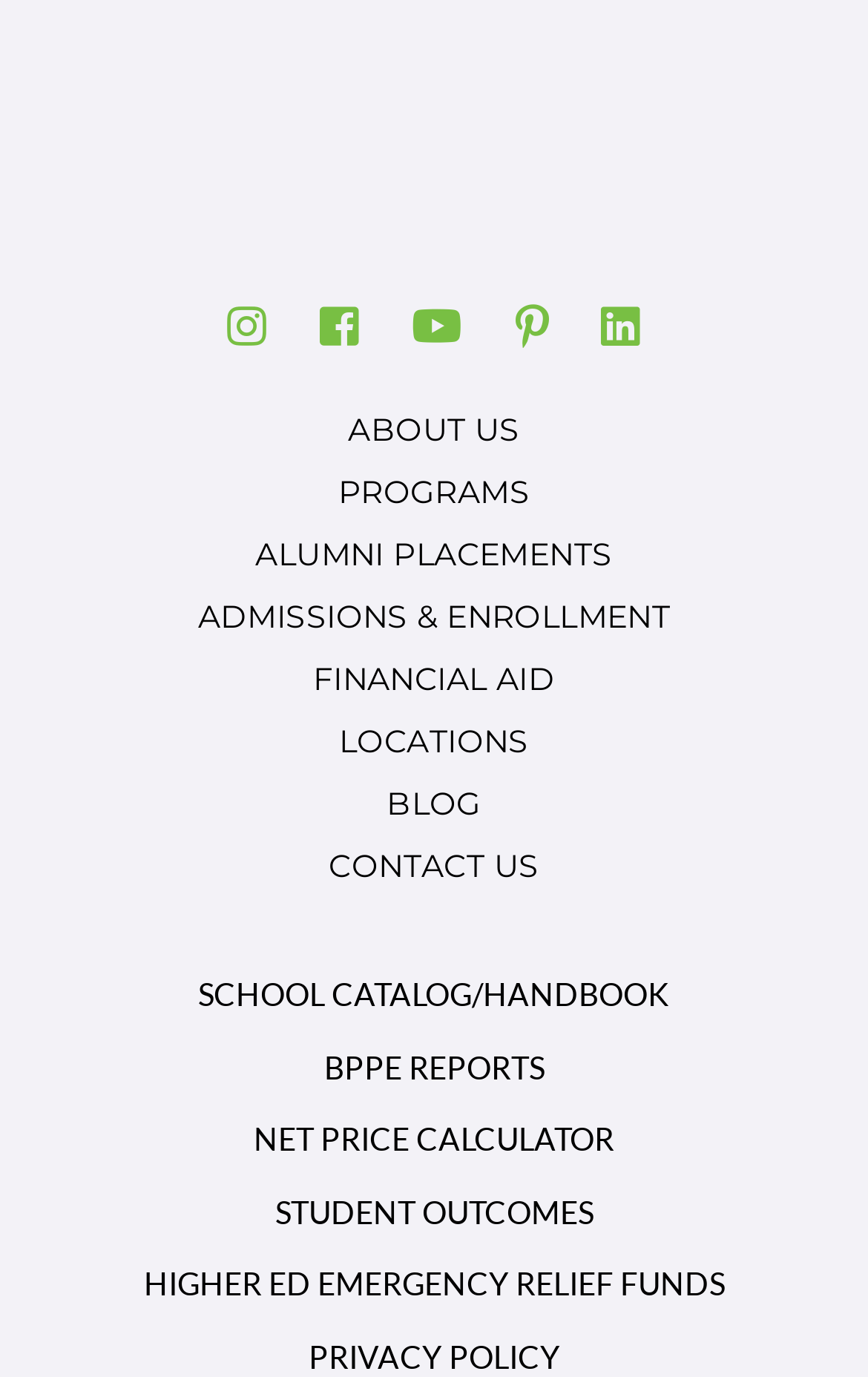Identify the bounding box coordinates of the clickable region necessary to fulfill the following instruction: "visit instagram". The bounding box coordinates should be four float numbers between 0 and 1, i.e., [left, top, right, bottom].

[0.262, 0.221, 0.308, 0.253]